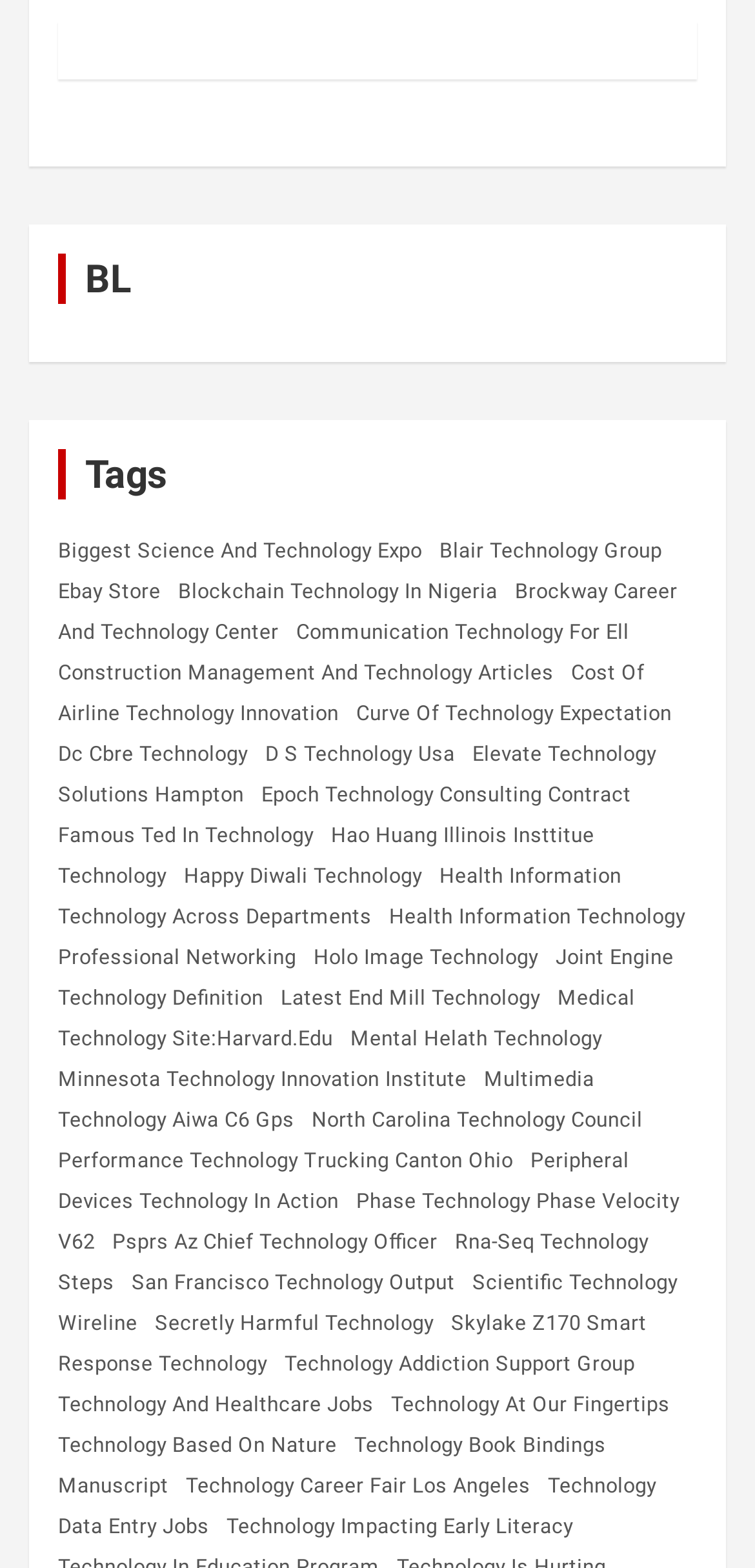Provide your answer to the question using just one word or phrase: What is the purpose of this webpage?

To provide technology-related links